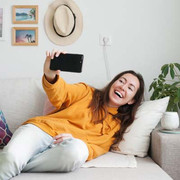Is the atmosphere in the room casual?
Please provide a comprehensive answer based on the visual information in the image.

The caption describes the atmosphere as 'casual' and 'relaxed', which is enhanced by decorative elements such as colorful throw pillows, a stylish hat hanging on the wall, and a small potted plant nearby.